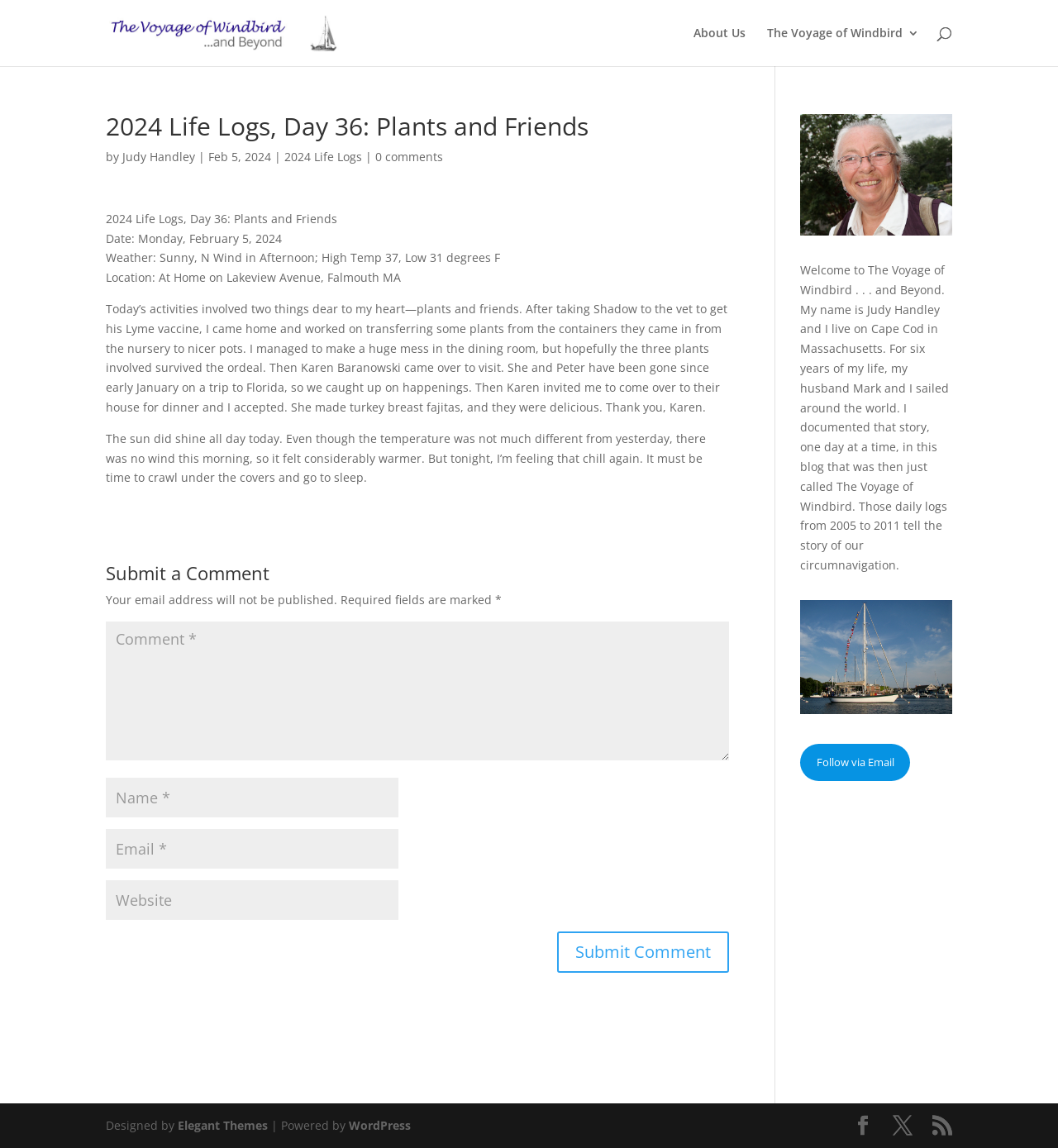Provide a one-word or brief phrase answer to the question:
Who is the author of the article?

Judy Handley